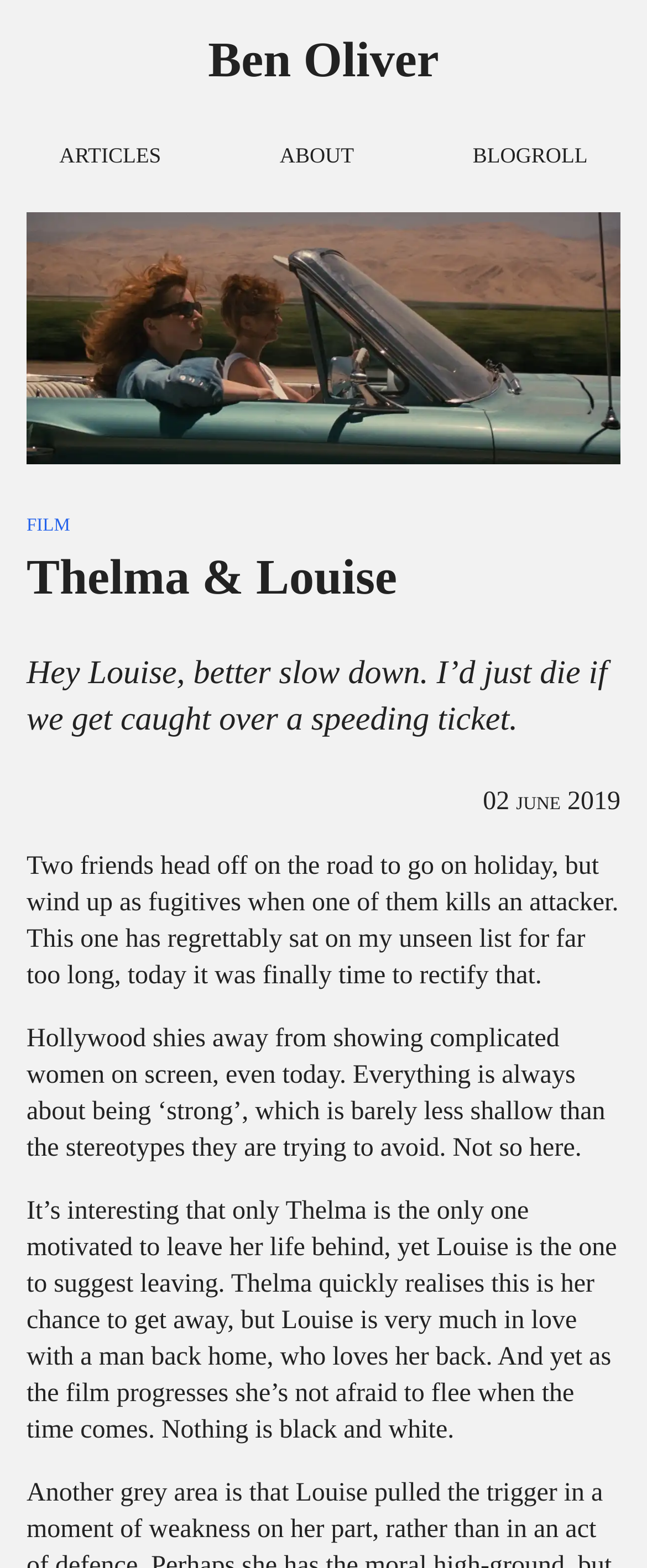Provide your answer to the question using just one word or phrase: What is the motivation of one of the friends to leave her life behind?

To get away